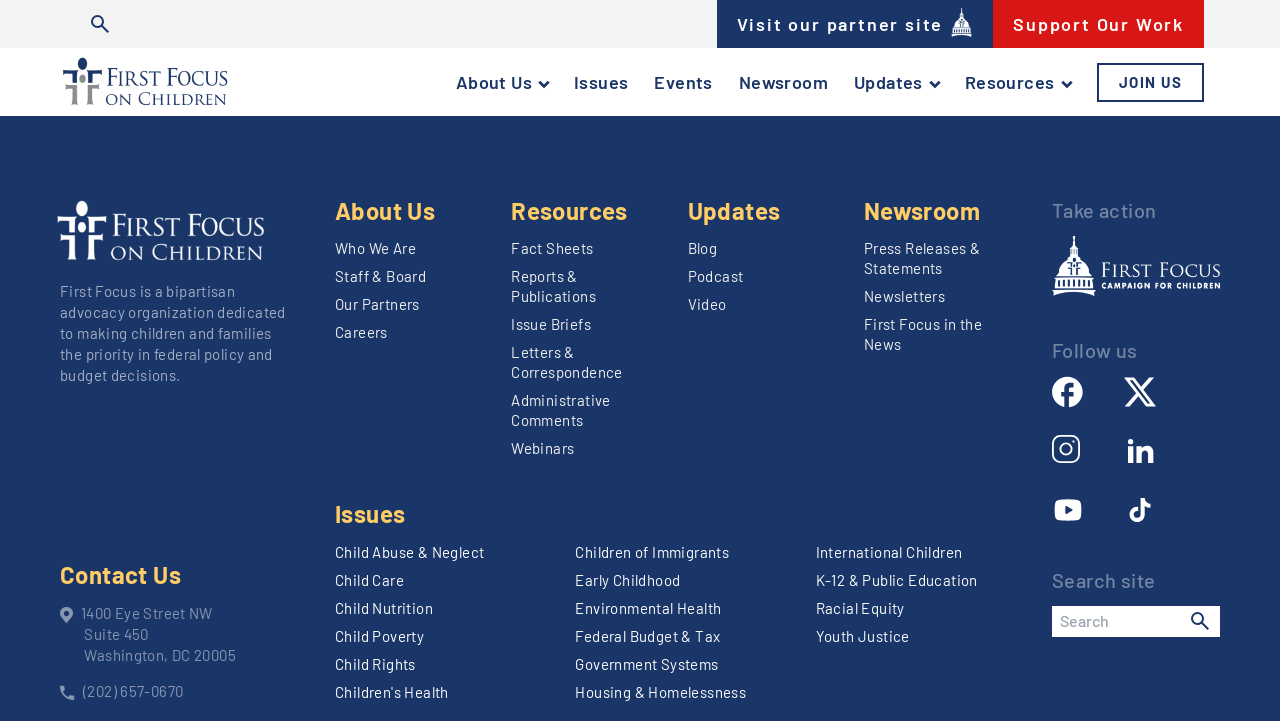For the given element description First Focus in the News, determine the bounding box coordinates of the UI element. The coordinates should follow the format (top-left x, top-left y, bottom-right x, bottom-right y) and be within the range of 0 to 1.

[0.675, 0.437, 0.767, 0.49]